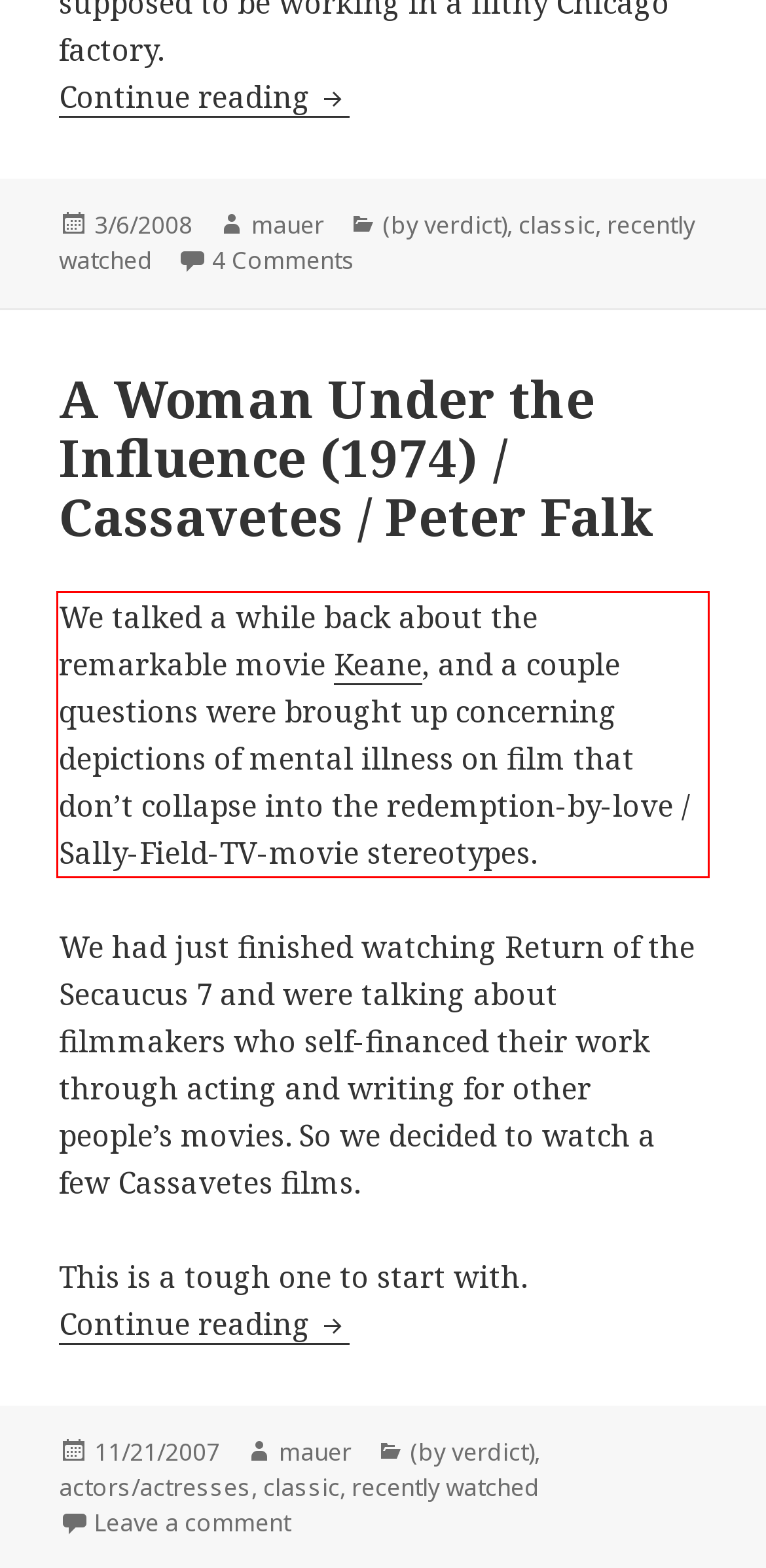You have a screenshot of a webpage with a UI element highlighted by a red bounding box. Use OCR to obtain the text within this highlighted area.

We talked a while back about the remarkable movie Keane, and a couple questions were brought up concerning depictions of mental illness on film that don’t collapse into the redemption-by-love / Sally-Field-TV-movie stereotypes.